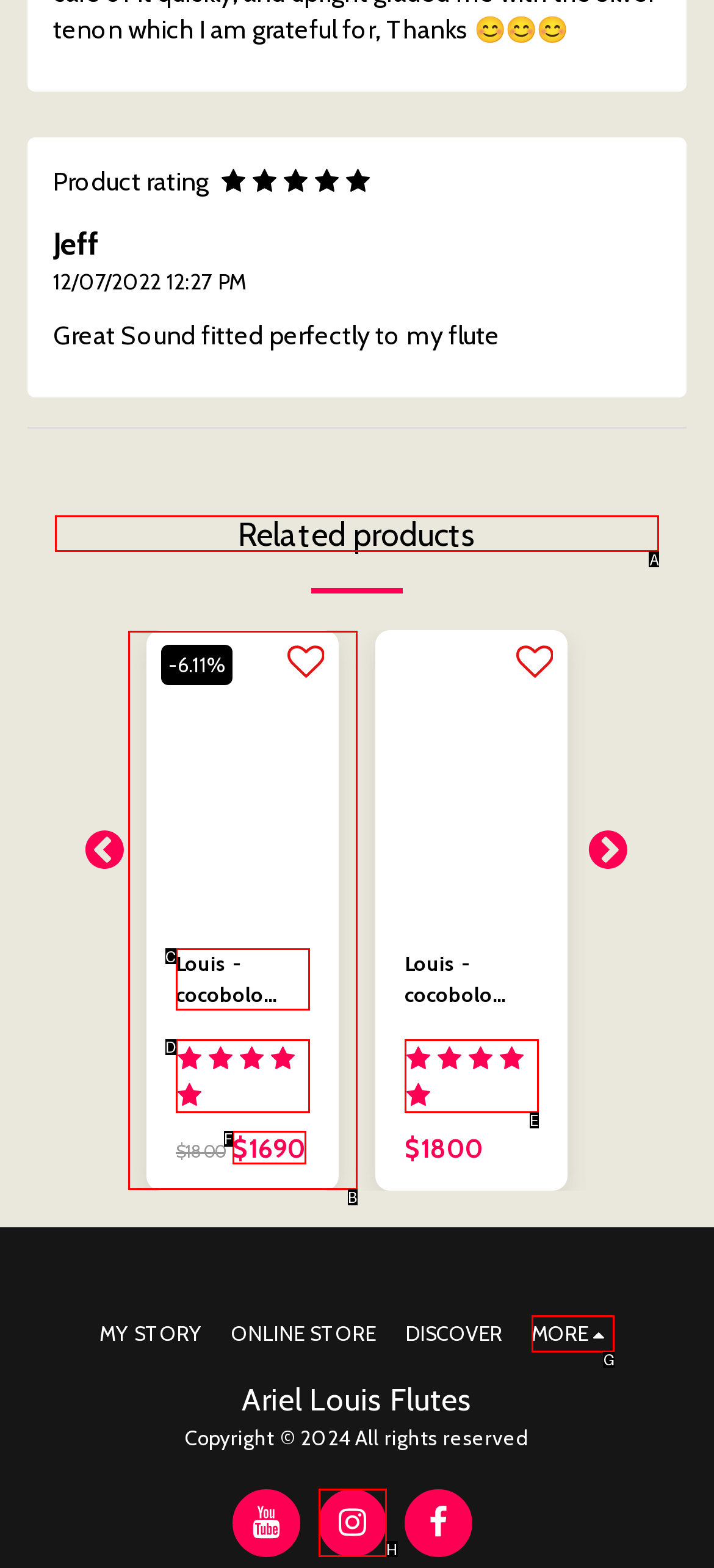Identify the correct UI element to click for this instruction: Check related products
Respond with the appropriate option's letter from the provided choices directly.

A